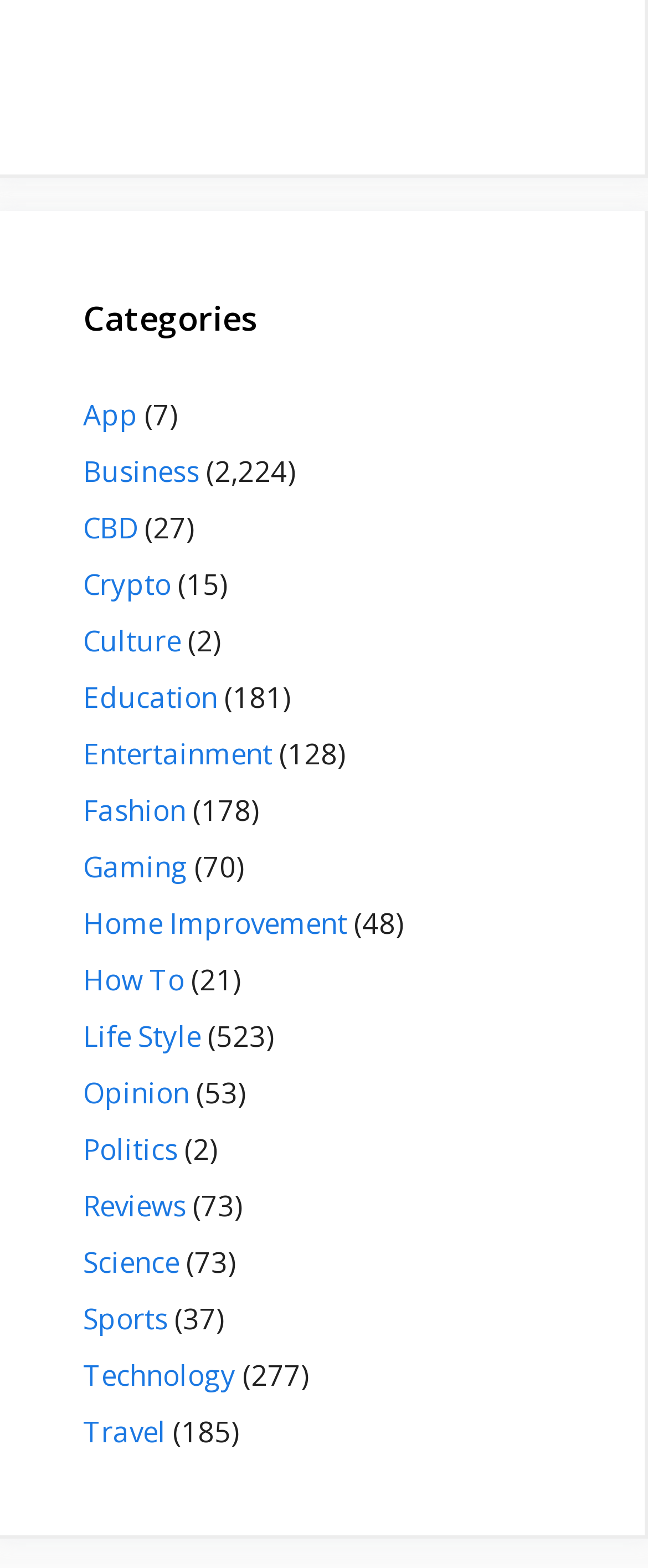Kindly provide the bounding box coordinates of the section you need to click on to fulfill the given instruction: "View press kit annual press conference 2018".

None